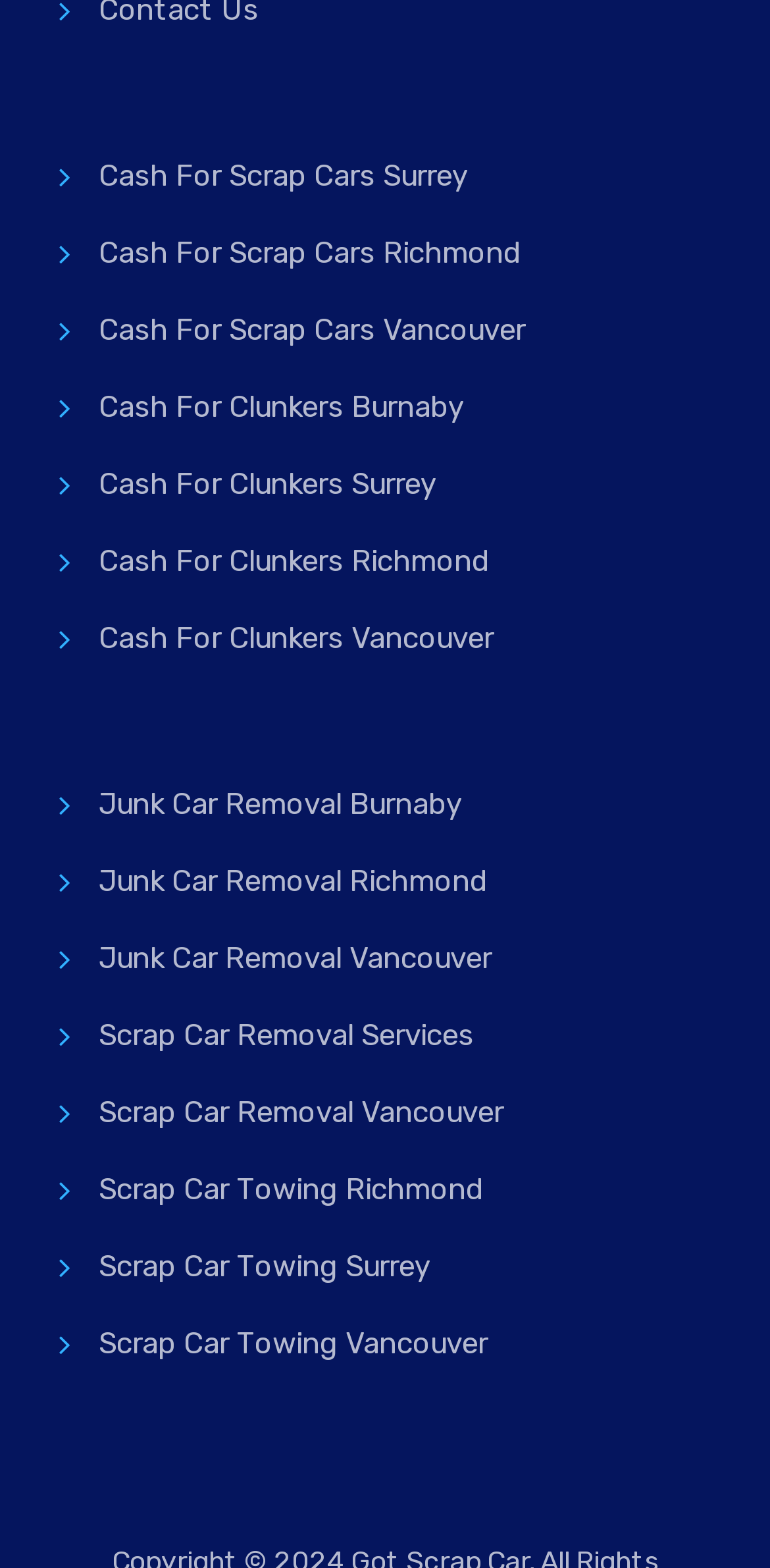Find the bounding box coordinates of the area that needs to be clicked in order to achieve the following instruction: "Click Scrap Car Towing Surrey". The coordinates should be specified as four float numbers between 0 and 1, i.e., [left, top, right, bottom].

[0.077, 0.793, 0.559, 0.823]